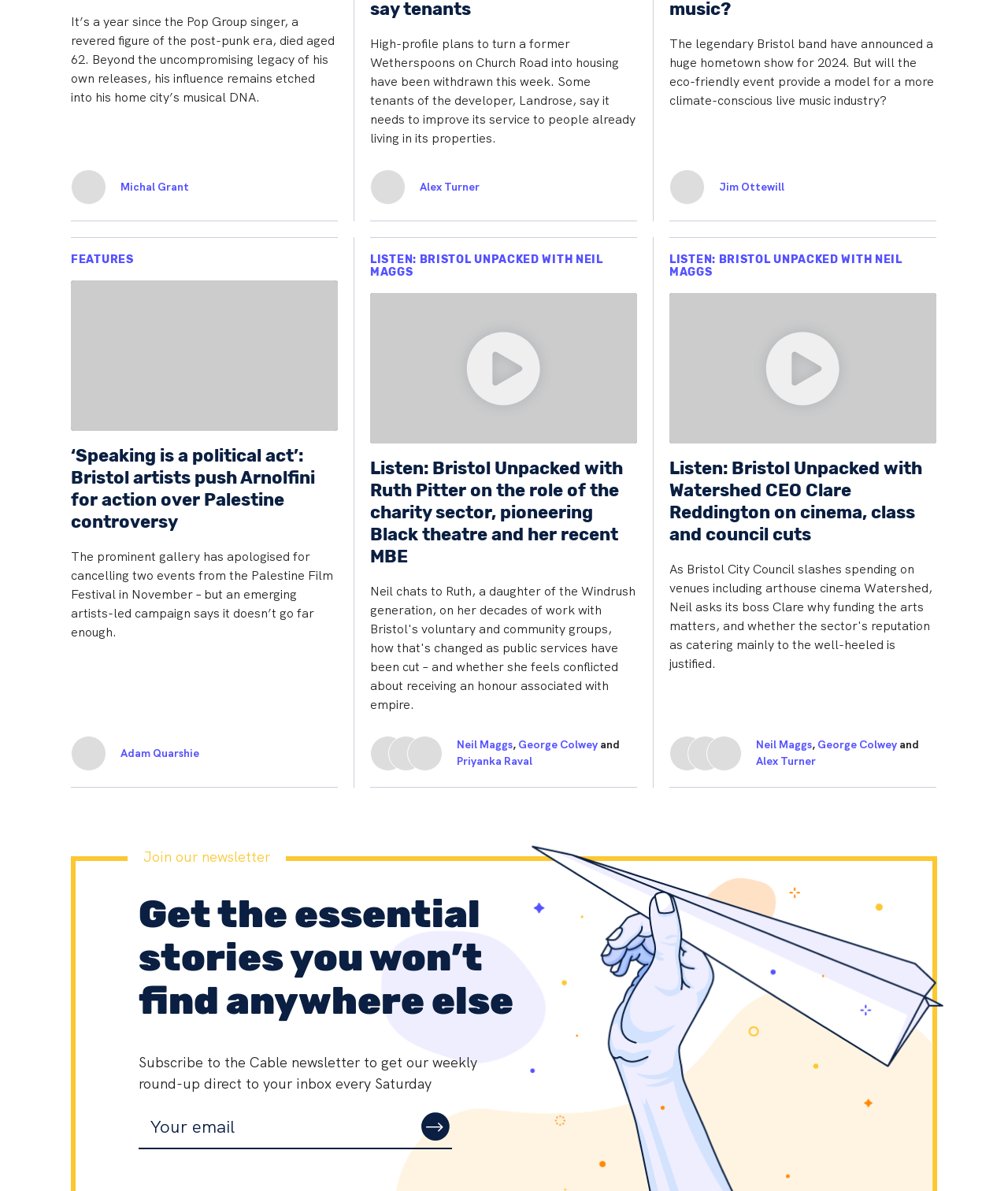What is the topic of the article with the heading '‘Speaking is a political act’: Bristol artists push Arnolfini for action over Palestine controversy'?
Based on the screenshot, respond with a single word or phrase.

Palestine controversy